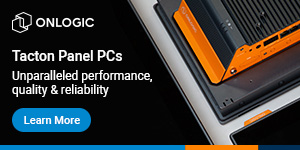Explain the details of the image comprehensively.

The image showcases the Tacton Panel PCs from OnLogic, emphasizing their unparalleled performance, quality, and reliability. The visual presentation features a sleek design, highlighting the modern aesthetic of the panel PCs, which are designed to thrive in demanding environments. Accompanied by a call to action—“Learn More”—this graphic invites viewers to explore the advanced capabilities and robust solutions offered by OnLogic's Tacton series, ideally suited for various industrial applications. The striking color scheme and product placement serve to enhance the credibility and innovative approach of the brand in the technology sector.